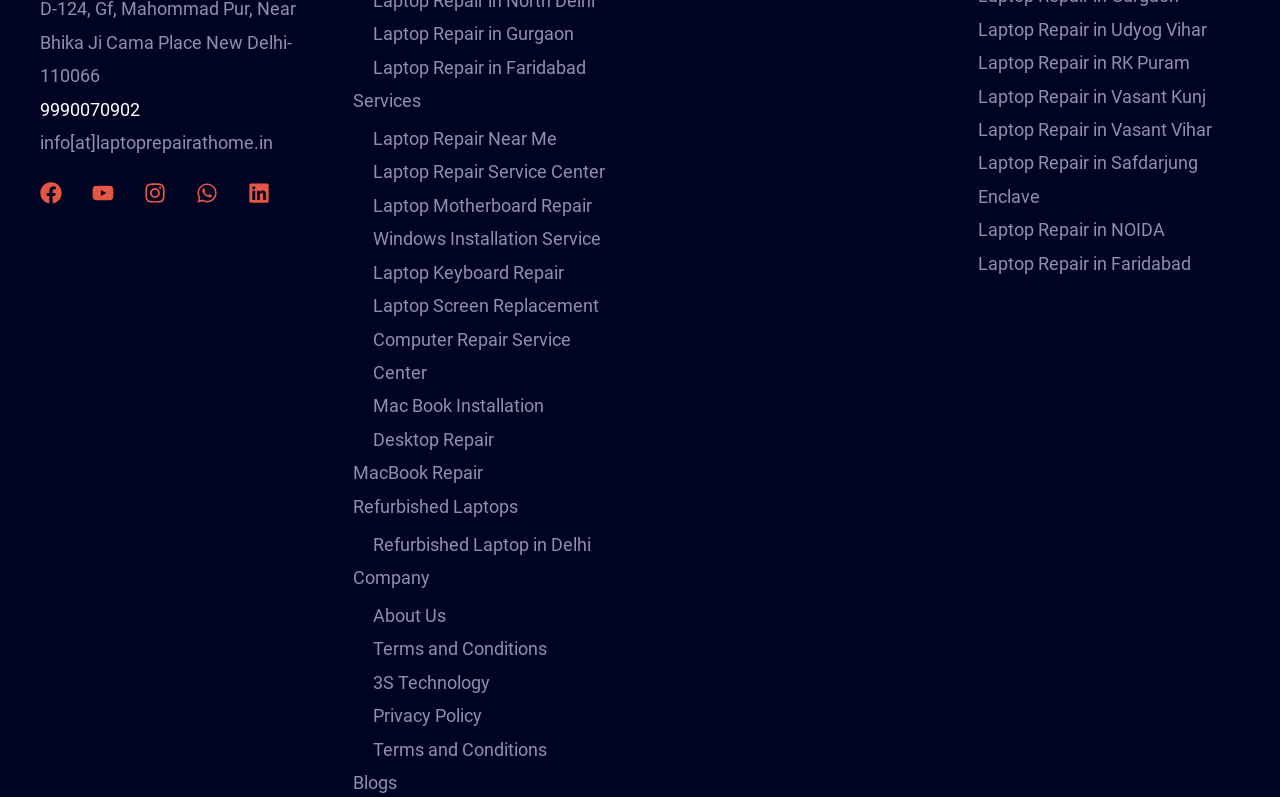Identify the bounding box coordinates for the element that needs to be clicked to fulfill this instruction: "Read about Laptop Motherboard Repair". Provide the coordinates in the format of four float numbers between 0 and 1: [left, top, right, bottom].

[0.291, 0.245, 0.462, 0.271]